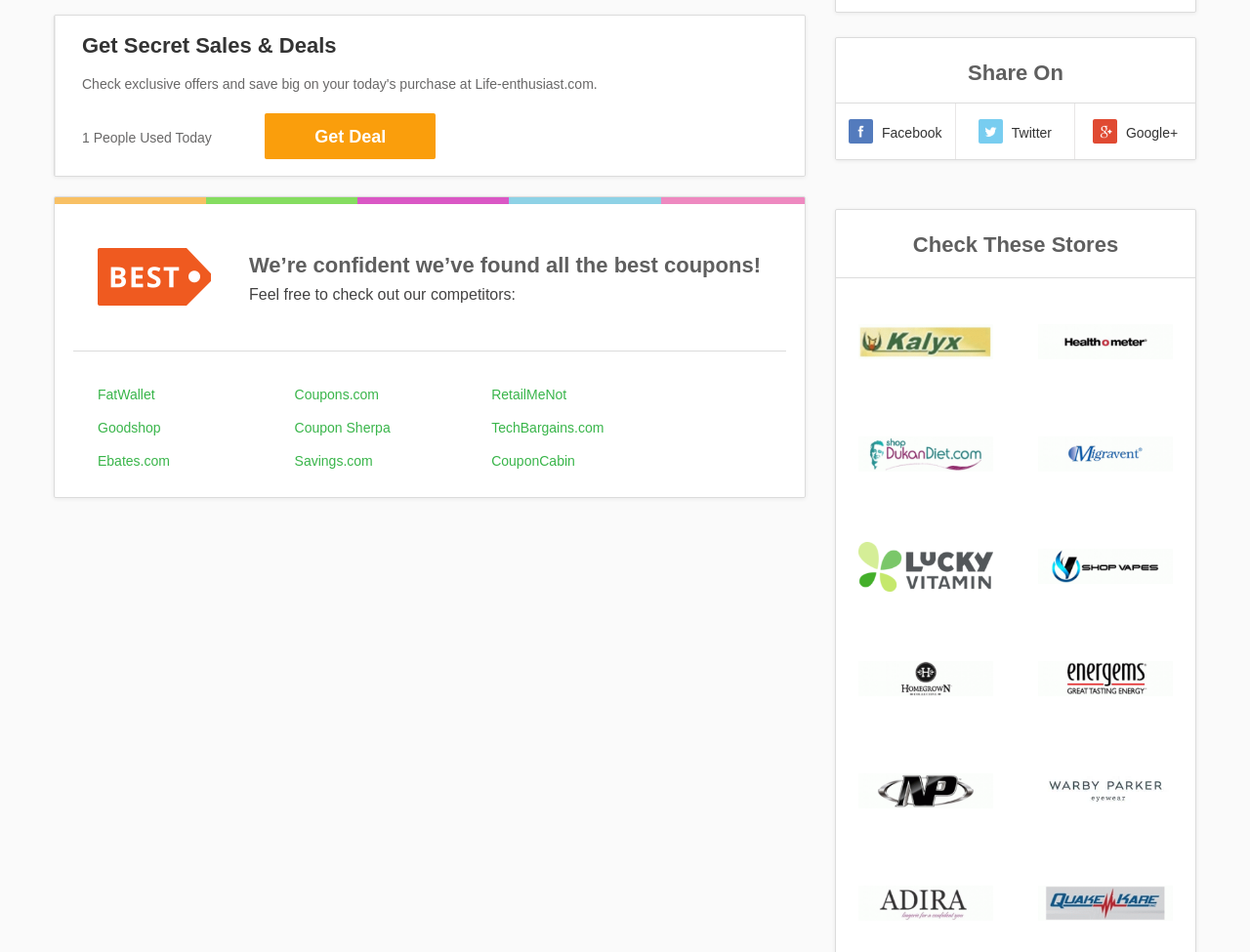Please identify the bounding box coordinates of the element that needs to be clicked to execute the following command: "View Kalyx Coupon Codes". Provide the bounding box using four float numbers between 0 and 1, formatted as [left, top, right, bottom].

[0.687, 0.341, 0.795, 0.377]